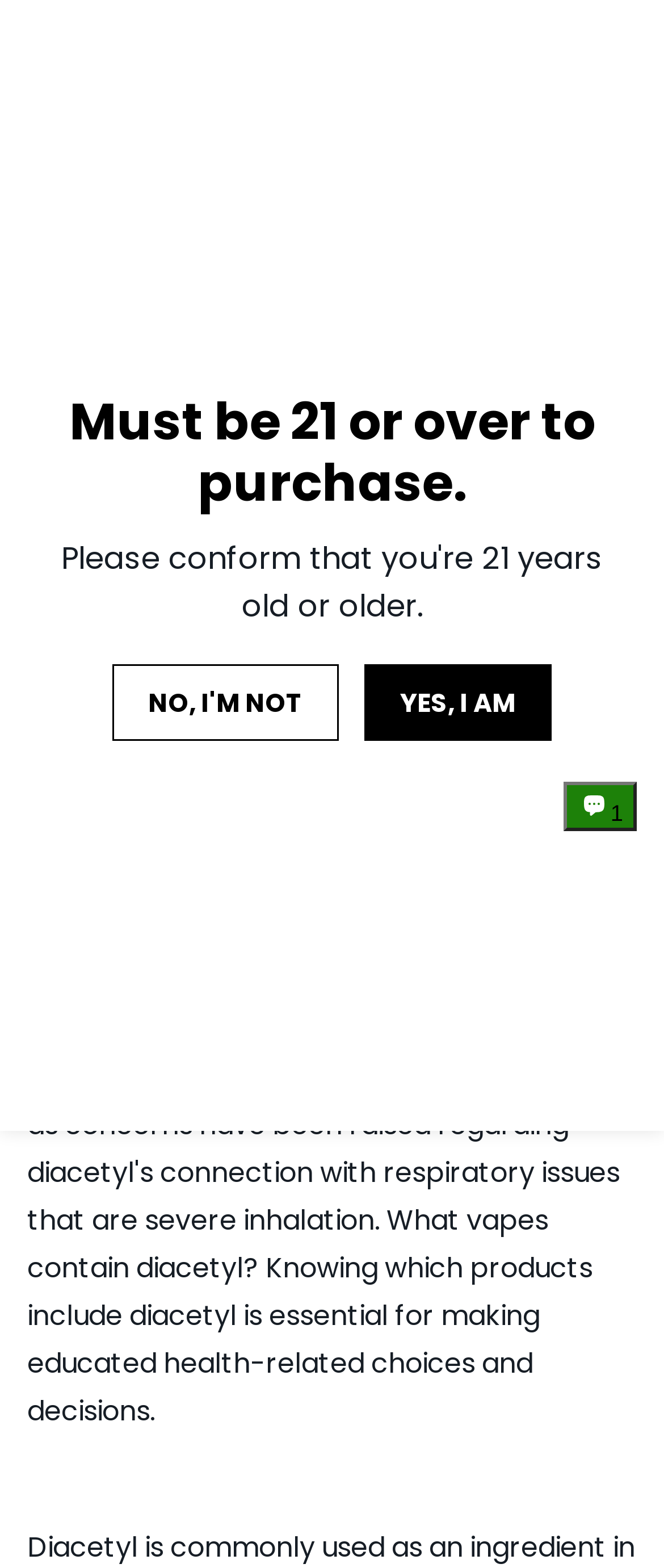Explain in detail what is displayed on the webpage.

This webpage is focused on informing users about the risks associated with vaping, specifically the presence of diacetyl in vapes. At the top, there is a header with a link to "HSZN" and an image next to it. To the right of the header, there is a button with a popup dialog and an image. Below the header, there is a prominent heading that reads "What Vapes Contain Diacetyl" with an image underneath it. The heading is accompanied by the author's name, "Umair Nazaqat", and the date "Feb 13, 2024".

On the right side of the page, there are three buttons with images, and below them, there is a heading that warns users to be 21 or older to purchase products. There are two buttons, "NO, I'M NOT" and "YES, I AM", which likely relate to age verification.

At the bottom of the page, there is a chat window with a button that expands to reveal a chat interface. To the right of the chat window, there is a document section that contains a dialog with a subscribe offer. The dialog has a logo image, headings, and a description of the offer, which is to join an SMS list for exclusive updates. There are buttons to continue or close the dialog.

Throughout the page, there are several images, links, and buttons, but the main focus is on providing information about the risks of vaping and promoting age verification.